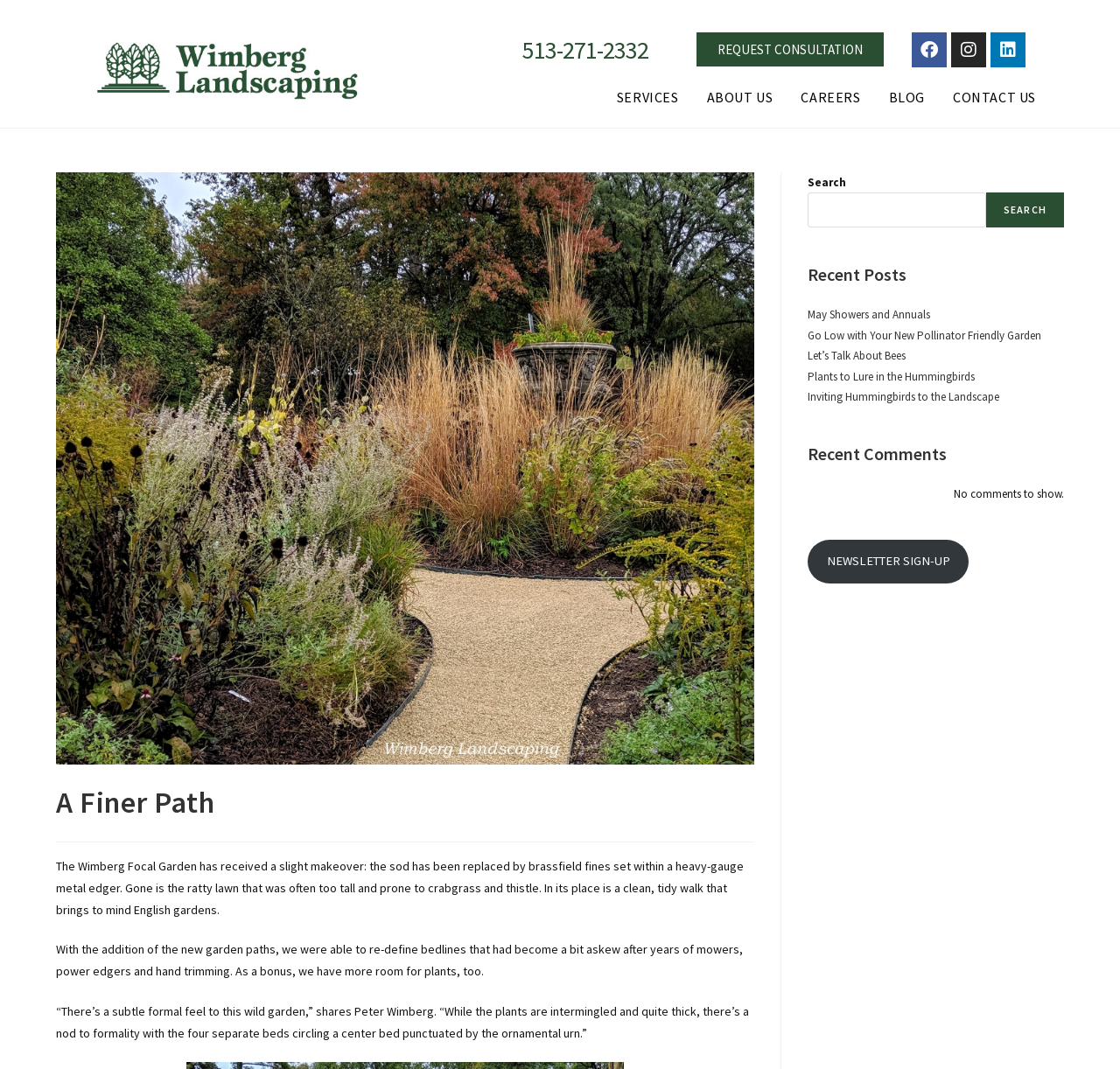What type of content is listed in the 'Recent Posts' section?
Provide a detailed and well-explained answer to the question.

I found the 'Recent Posts' section in the sidebar area, which lists several links with titles such as 'May Showers and Annuals' and 'Let’s Talk About Bees'. This suggests that the 'Recent Posts' section lists recent blog posts from the website.